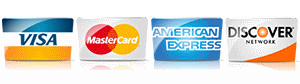What is the purpose of displaying credit card logos on the image?
Look at the screenshot and give a one-word or phrase answer.

To show payment options